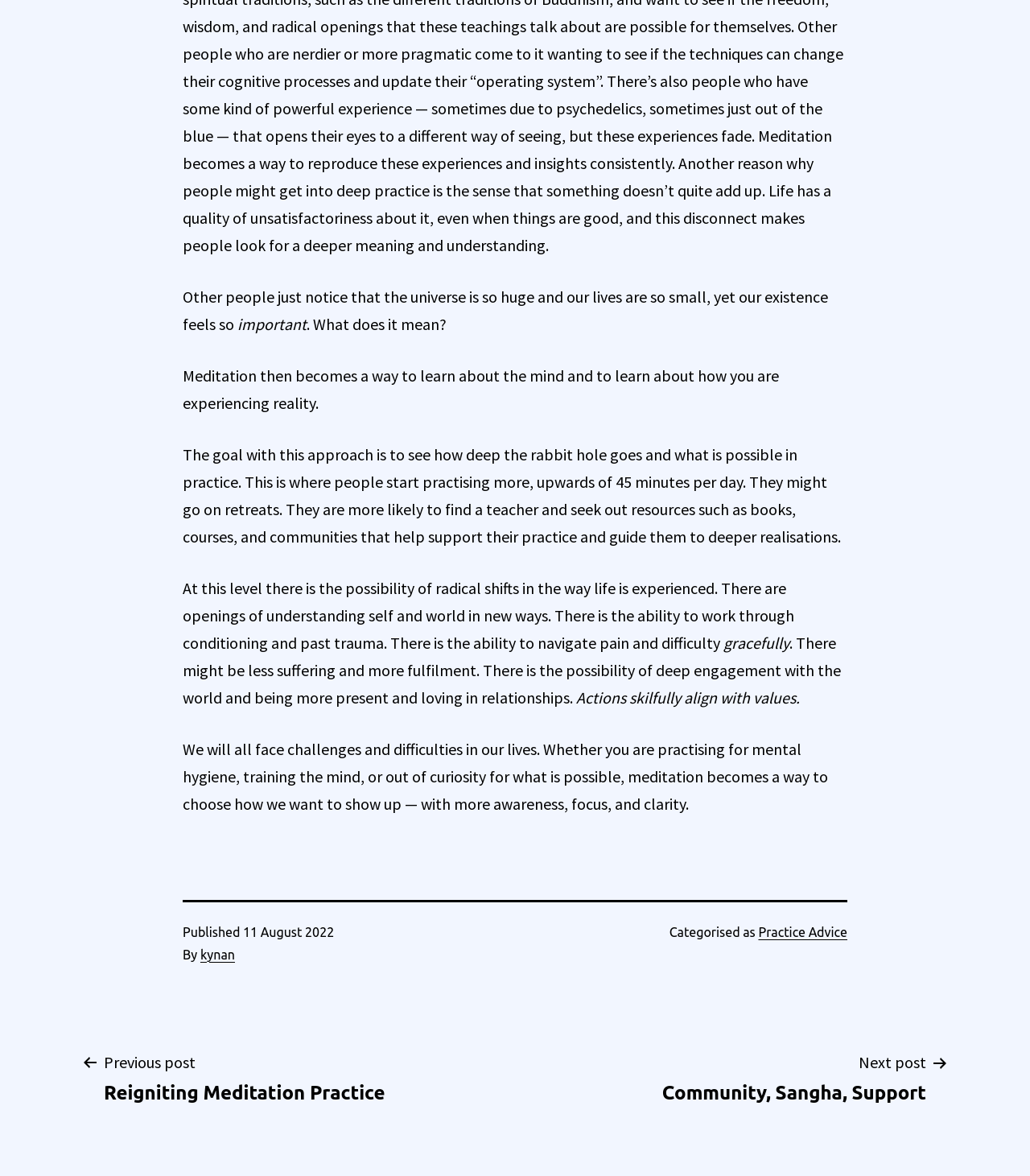Use a single word or phrase to answer this question: 
What is the date of publication?

11 August 2022